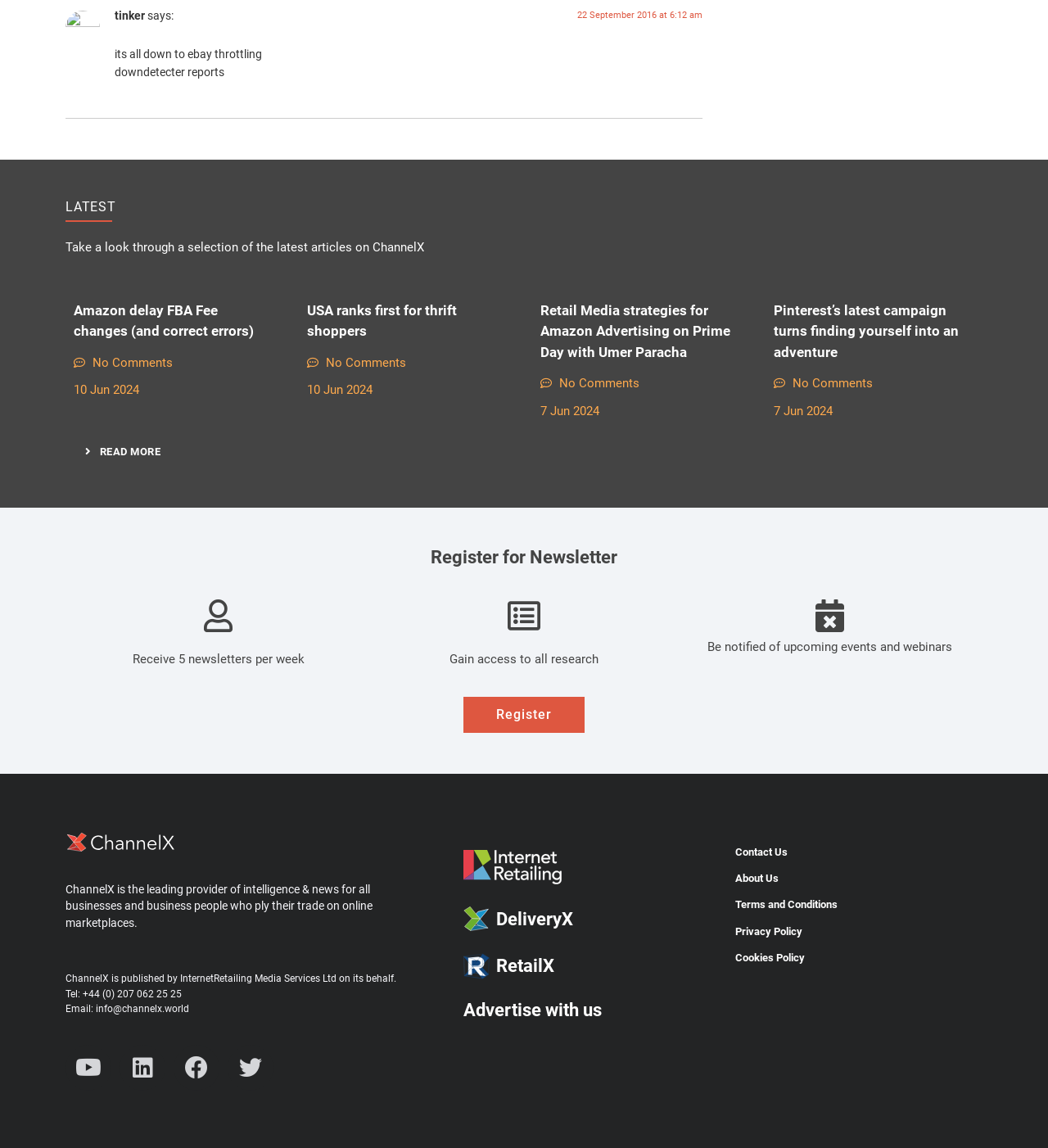Please identify the bounding box coordinates of the area that needs to be clicked to follow this instruction: "Learn more about Retail Media strategies".

[0.516, 0.262, 0.707, 0.316]